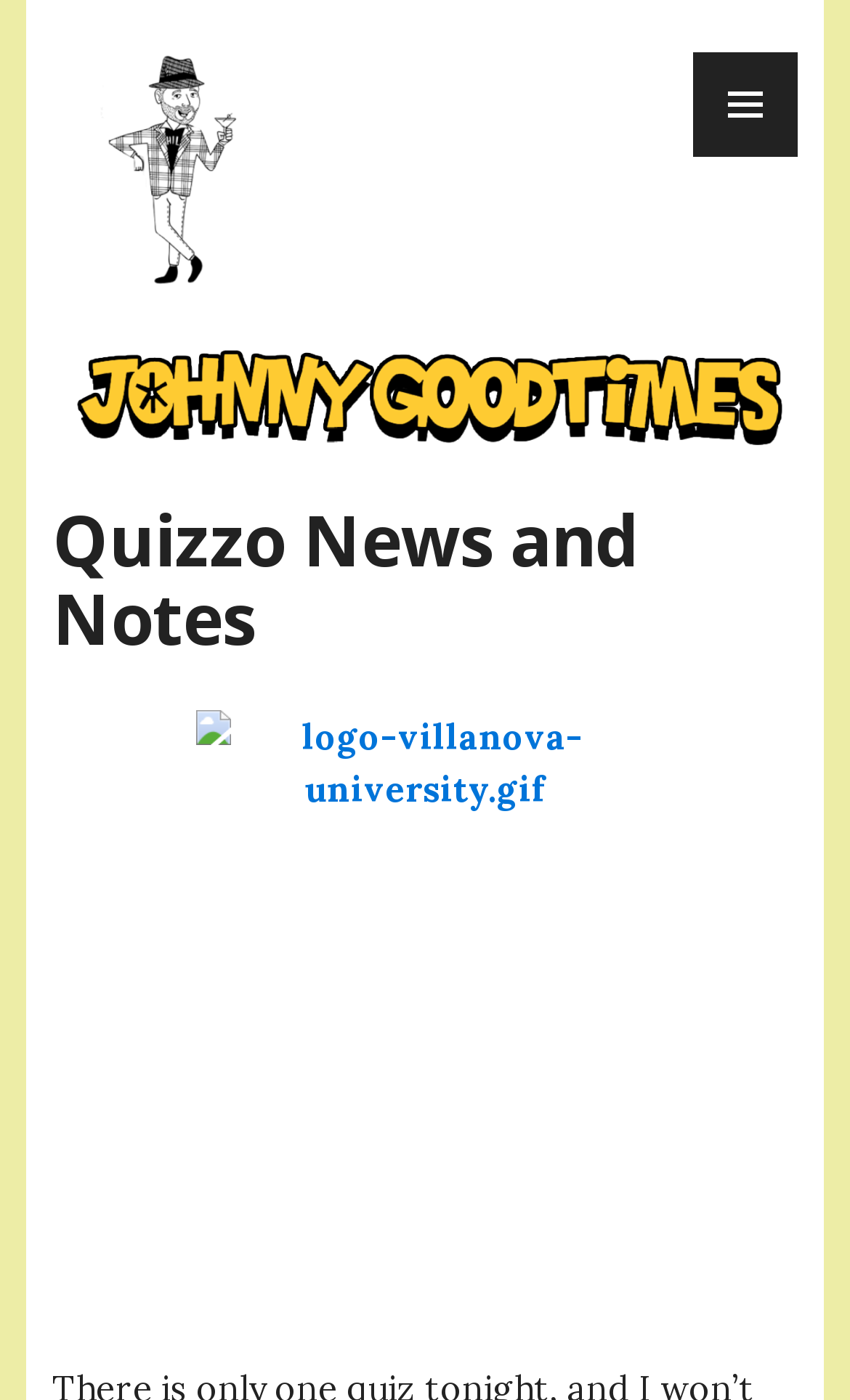How many links are at the top of the webpage?
Using the visual information from the image, give a one-word or short-phrase answer.

3